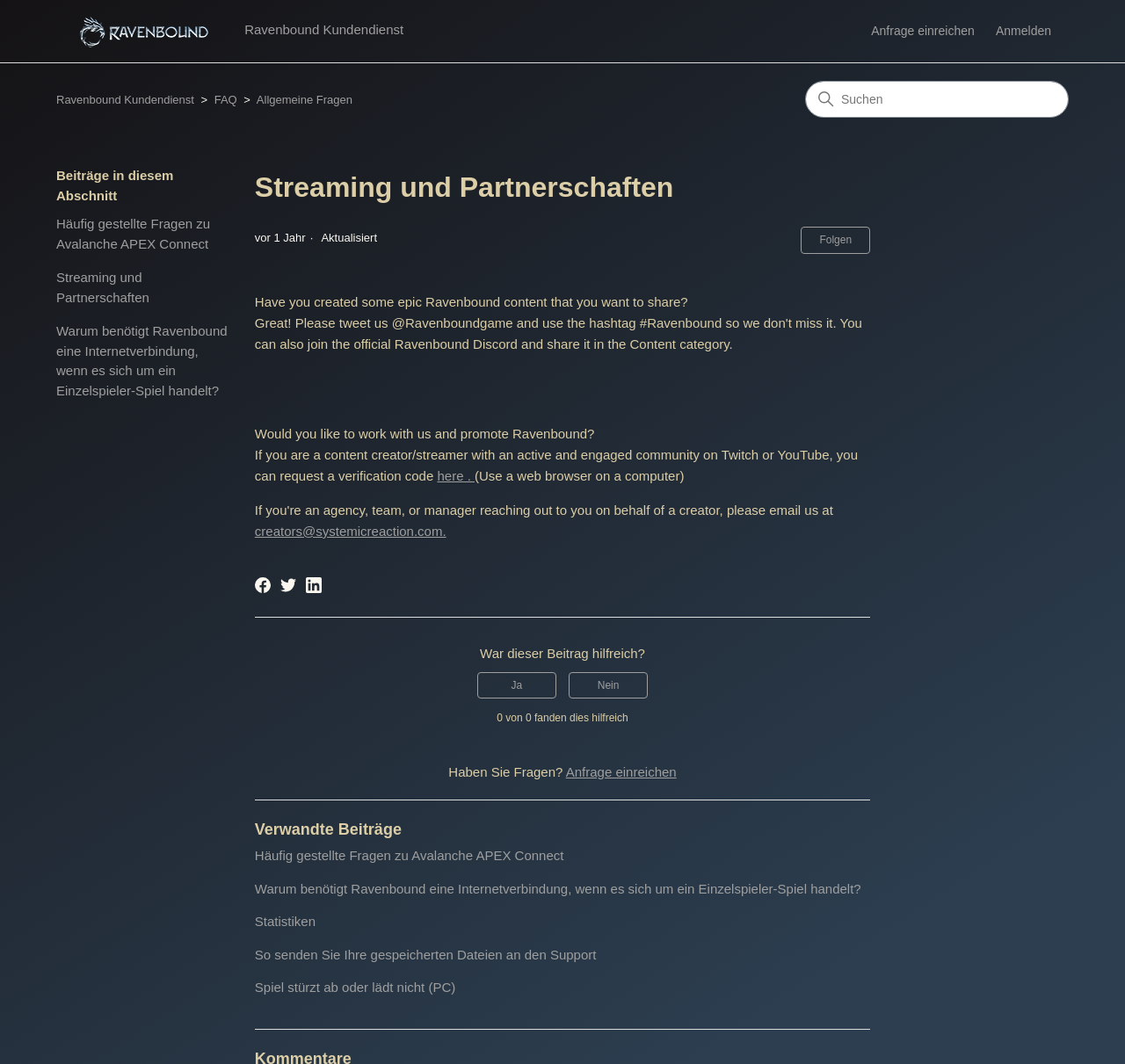Generate a comprehensive caption for the webpage you are viewing.

This webpage is about the Ravenbound customer service, specifically the "Streaming and Partnerships" section. At the top, there is a link to the homepage and an image representing the Help Center. On the top right, there are buttons to submit a request and log in.

Below the top section, there is a list of menu items, including "Ravenbound Kundendienst", "FAQ", and "Allgemeine Fragen". On the right side, there is a search bar.

The main content of the page is divided into sections. The first section has a heading "Streaming und Partnerschaften" and a timestamp indicating when the content was updated. Below the heading, there is a button to follow the contribution and a text stating that no one is following it yet.

The main text of the page explains how to share epic Ravenbound content and work with the company to promote the game. It provides instructions for content creators and streamers to request a verification code and includes a link to do so. There is also an email address to contact the creators team.

At the bottom of the page, there is a footer section with links to social media platforms, including Facebook, Twitter, and LinkedIn. There is also a section to rate the helpfulness of the content, with buttons to indicate whether the content was helpful or not. Additionally, there are links to related articles, including "Häufig gestellte Fragen zu Avalanche APEX Connect" and "Warum benötigt Ravenbound eine Internetverbindung, wenn es sich um ein Einzelspieler-Spiel handelt?".